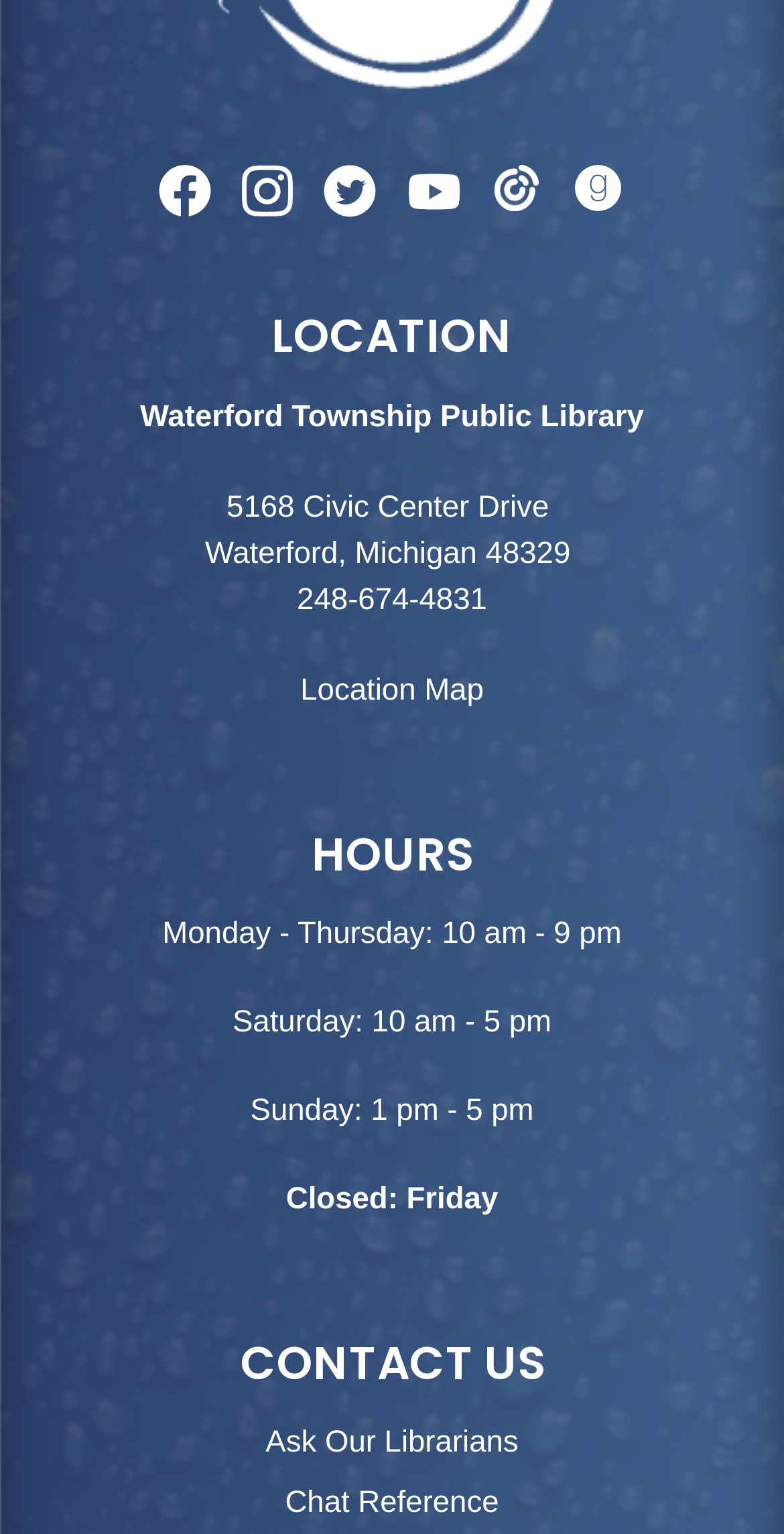Find the bounding box coordinates for the UI element whose description is: "alt="constant-contact-logo-icon"". The coordinates should be four float numbers between 0 and 1, in the format [left, top, right, bottom].

[0.63, 0.108, 0.687, 0.138]